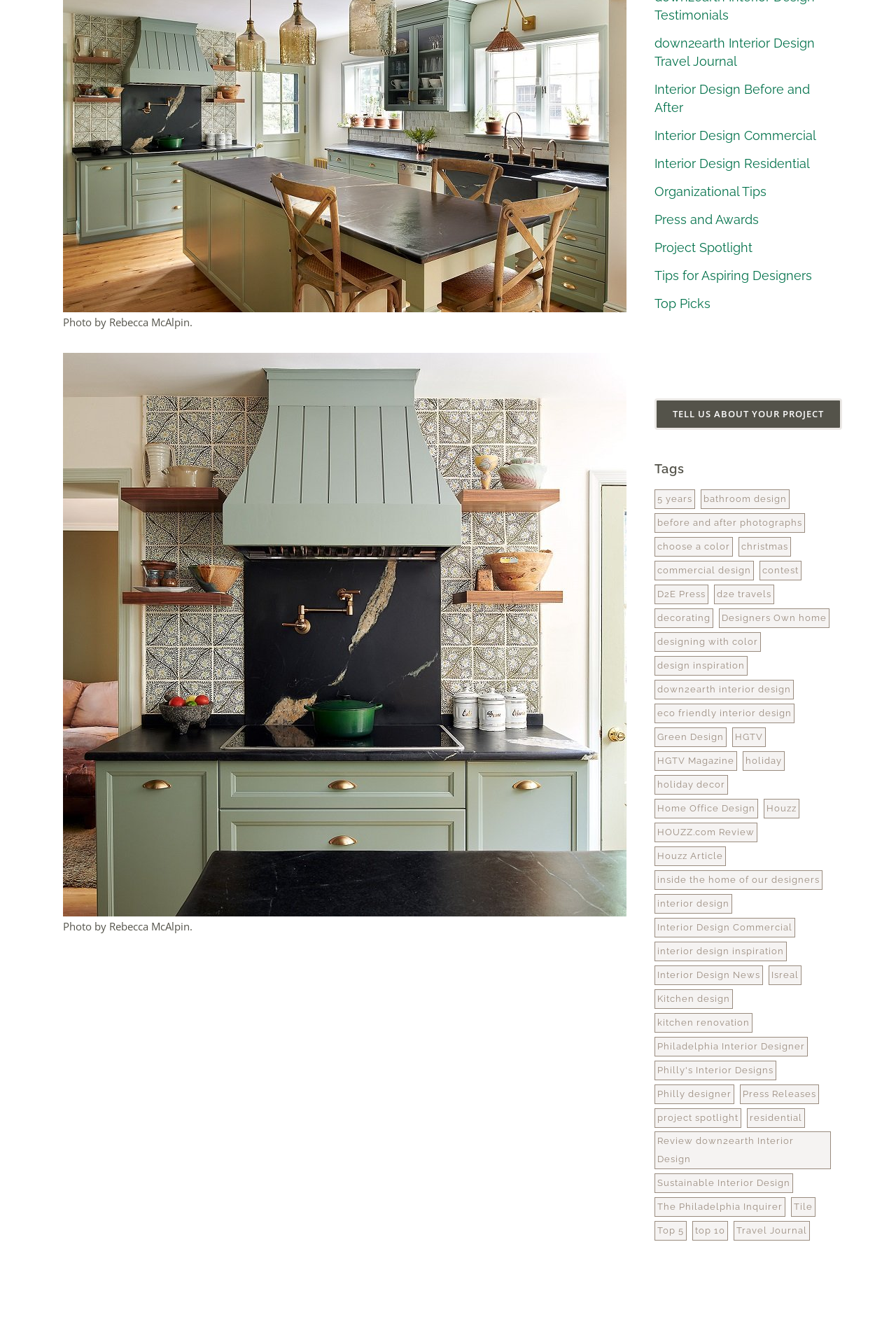Please locate the bounding box coordinates of the element that should be clicked to complete the given instruction: "Explore 'Project Spotlight'".

[0.73, 0.181, 0.84, 0.192]